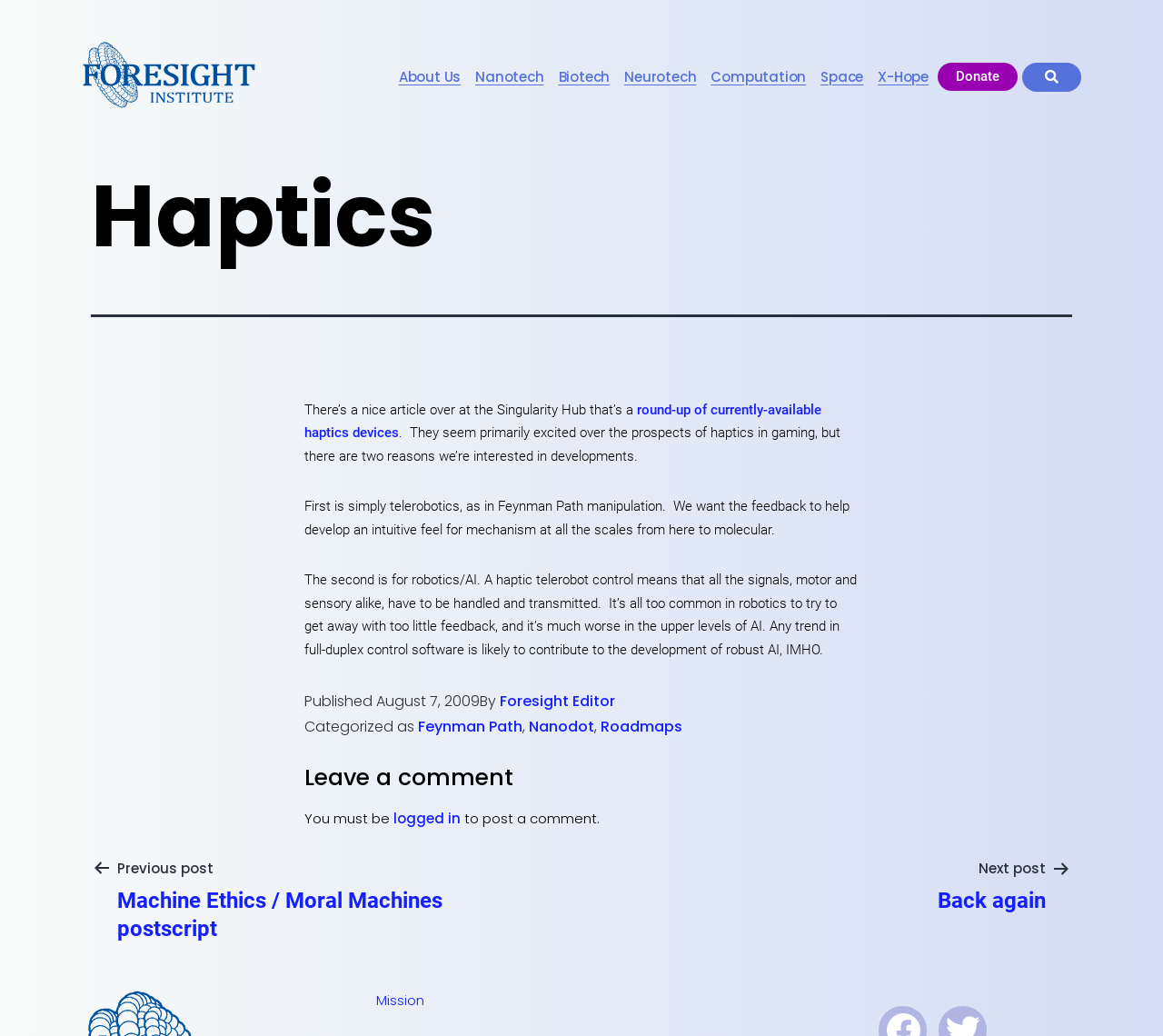What is the purpose of haptics in gaming?
With the help of the image, please provide a detailed response to the question.

The article does not explicitly mention the purpose of haptics in gaming, but it mentions that the Singularity Hub is excited about the prospects of haptics in gaming.